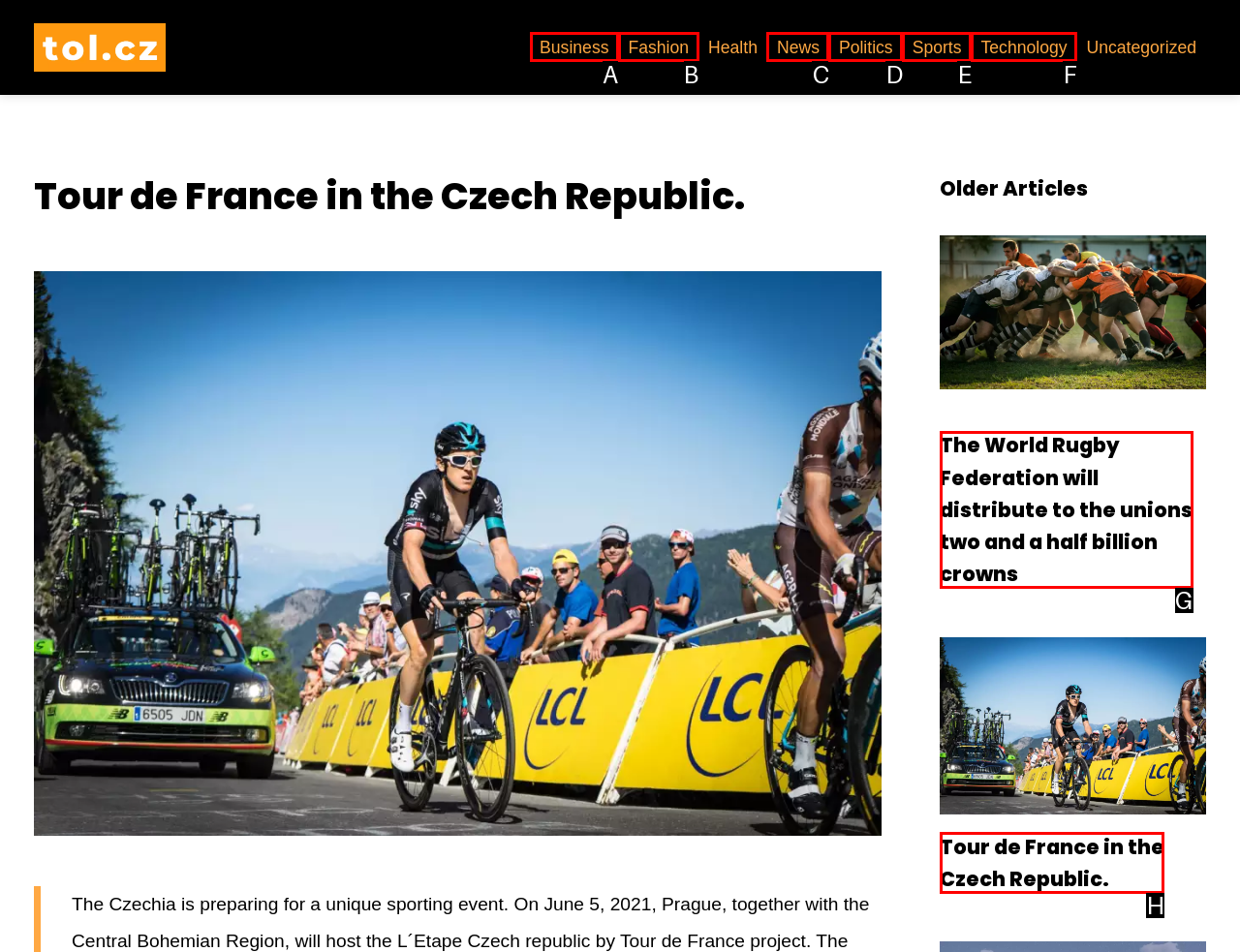Identify the letter of the UI element needed to carry out the task: explore Tour de France in the Czech Republic.
Reply with the letter of the chosen option.

H